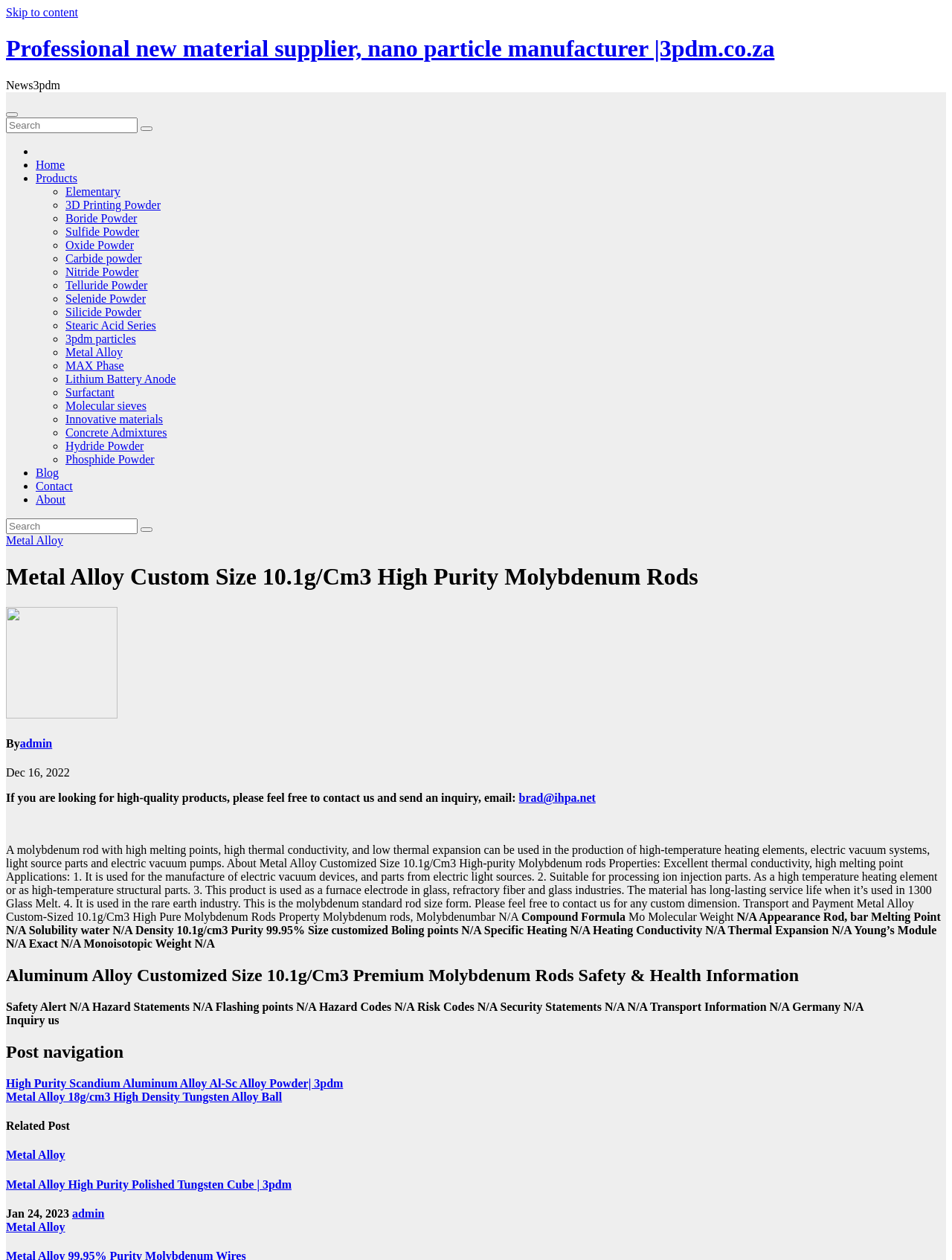Indicate the bounding box coordinates of the element that must be clicked to execute the instruction: "Go to Home page". The coordinates should be given as four float numbers between 0 and 1, i.e., [left, top, right, bottom].

[0.038, 0.126, 0.068, 0.136]